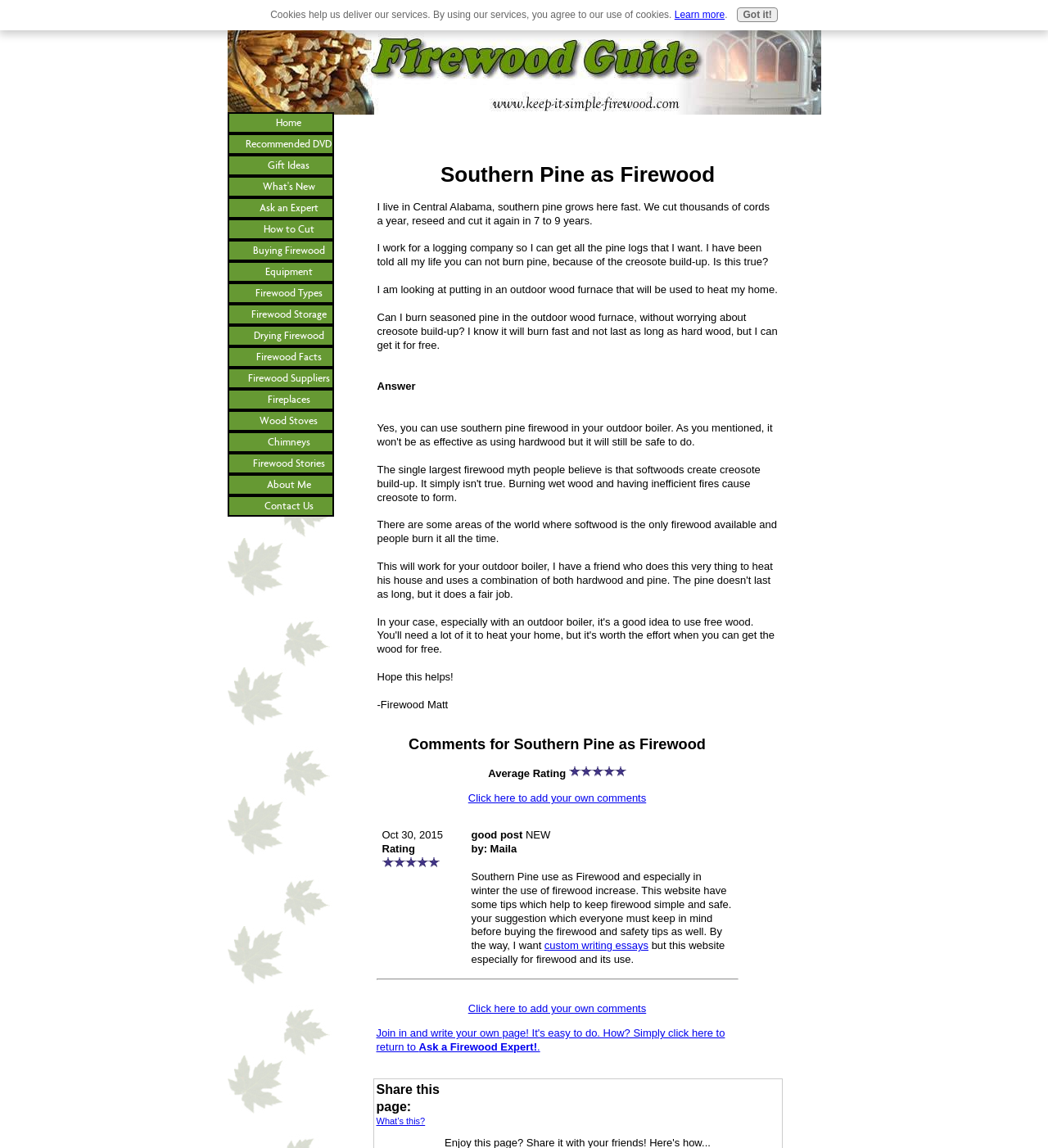Identify the bounding box coordinates of the region I need to click to complete this instruction: "Read the answer from Firewood Matt".

[0.36, 0.452, 0.741, 0.474]